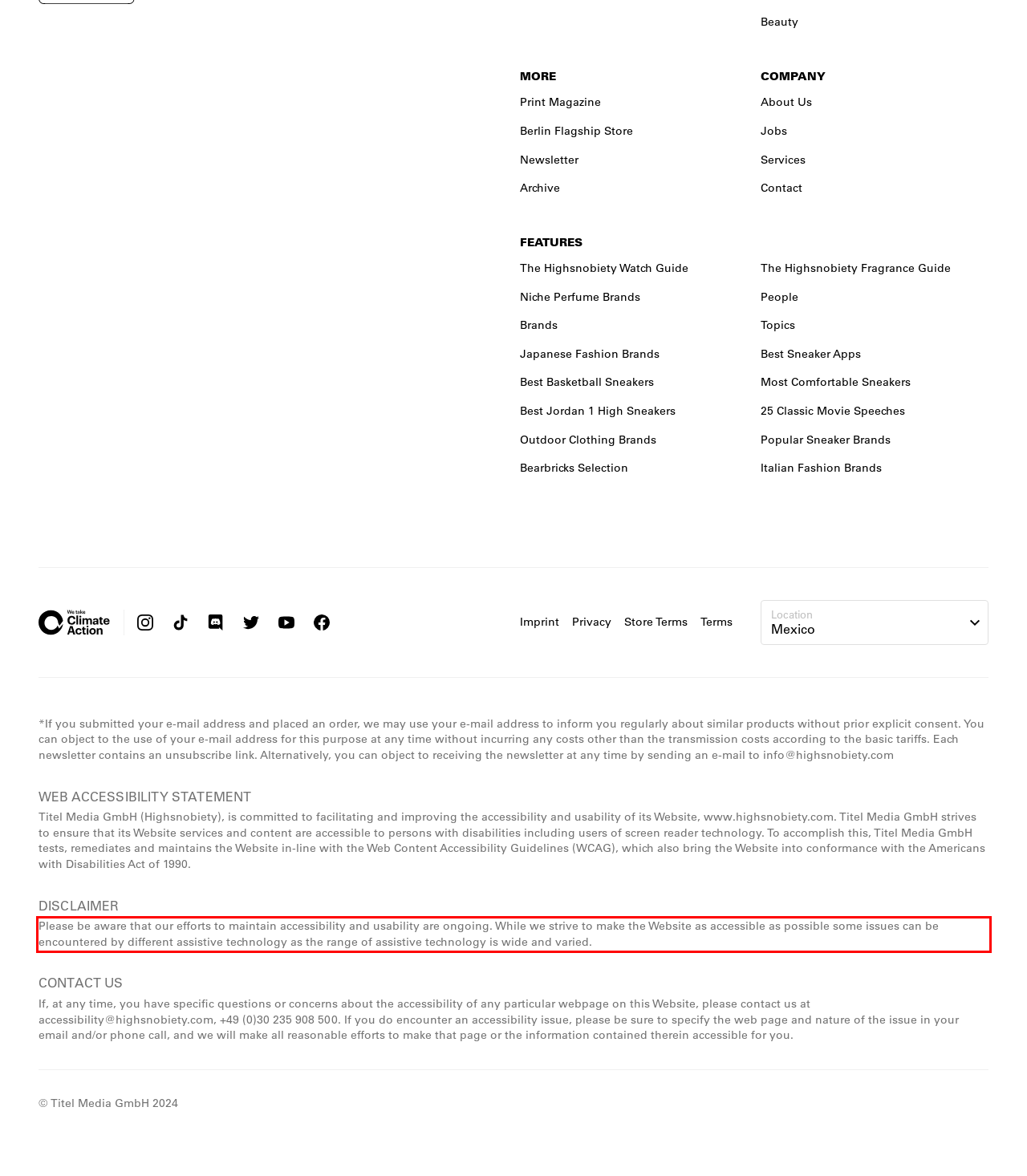Using the provided webpage screenshot, recognize the text content in the area marked by the red bounding box.

Please be aware that our efforts to maintain accessibility and usability are ongoing. While we strive to make the Website as accessible as possible some issues can be encountered by different assistive technology as the range of assistive technology is wide and varied.